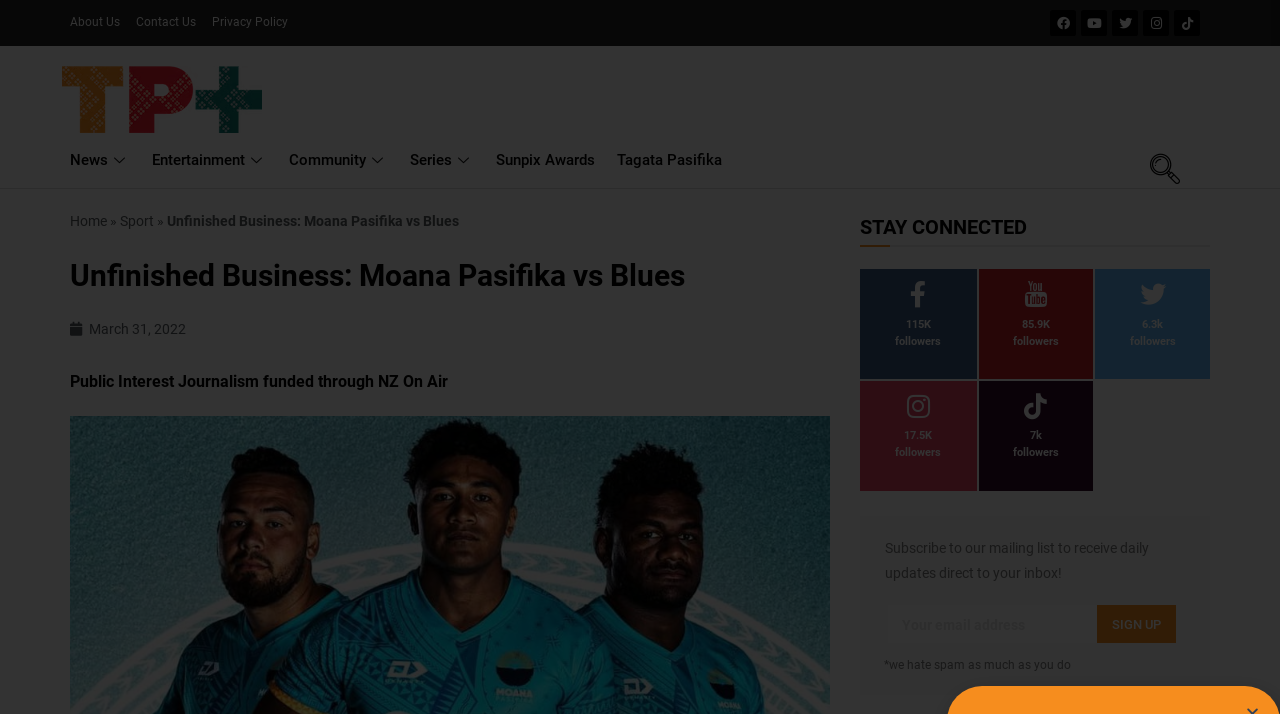Can you find the bounding box coordinates of the area I should click to execute the following instruction: "Click on the 'News' link"?

[0.055, 0.2, 0.102, 0.249]